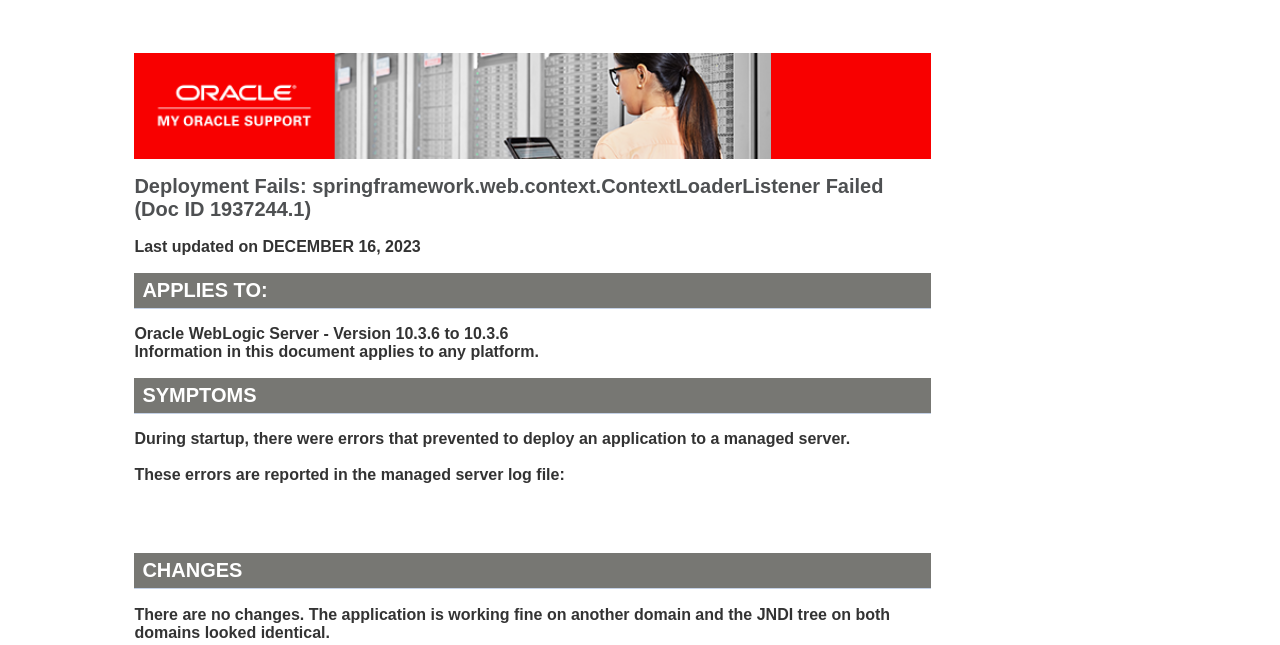Please give a succinct answer to the question in one word or phrase:
What is the last update date of the document?

DECEMBER 16, 2023